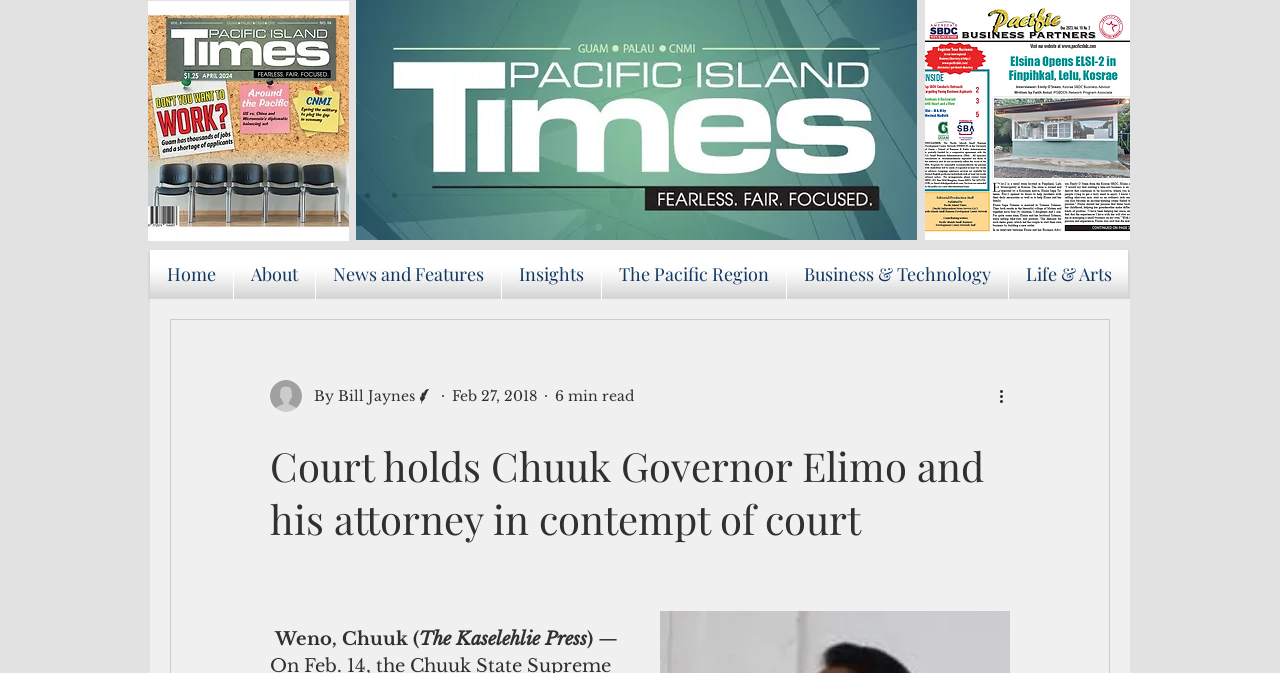What is the date of the article?
Look at the screenshot and give a one-word or phrase answer.

Feb 27, 2018